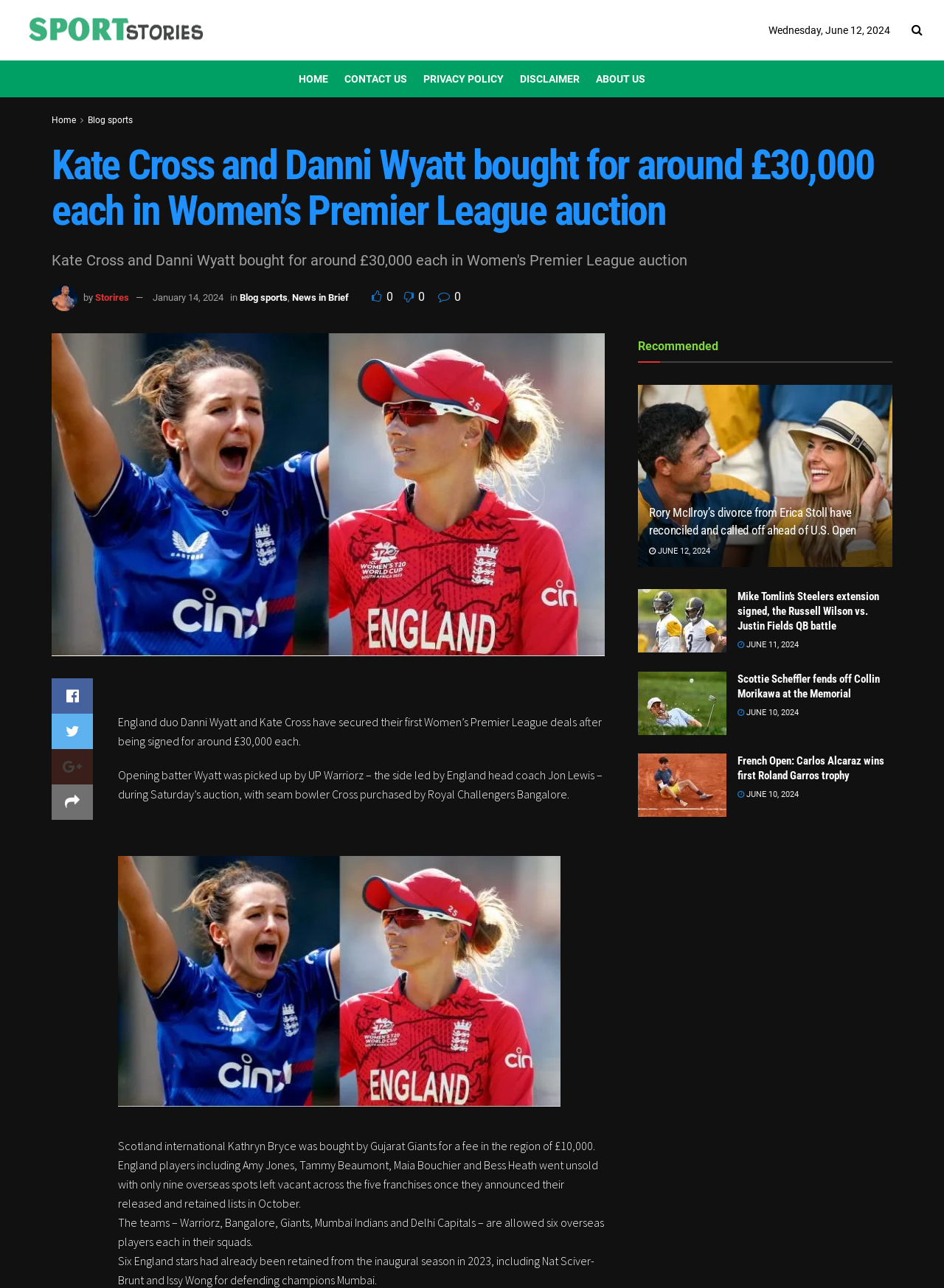Pinpoint the bounding box coordinates of the clickable element to carry out the following instruction: "Click the 'CONTACT US' link."

[0.365, 0.053, 0.431, 0.069]